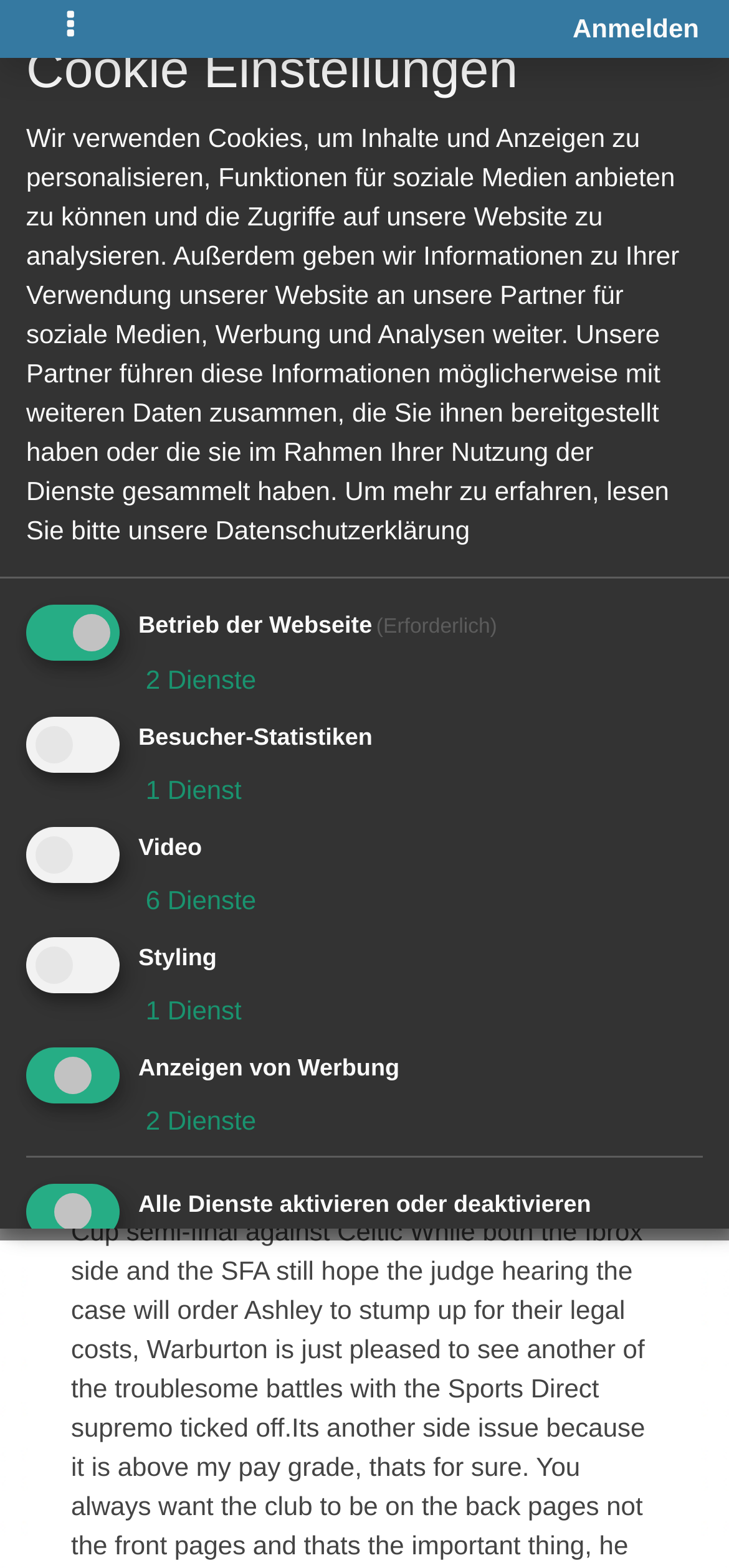Using the information from the screenshot, answer the following question thoroughly:
What is the purpose of the 'Betrieb der Webseite' checkbox?

I found the purpose by looking at the label text element that says 'Betrieb der Webseite (Erforderlich)' and the generic element that says 'Für den Betrieb der Webseite erforderliche Cookies (z.B. für den Login)'.